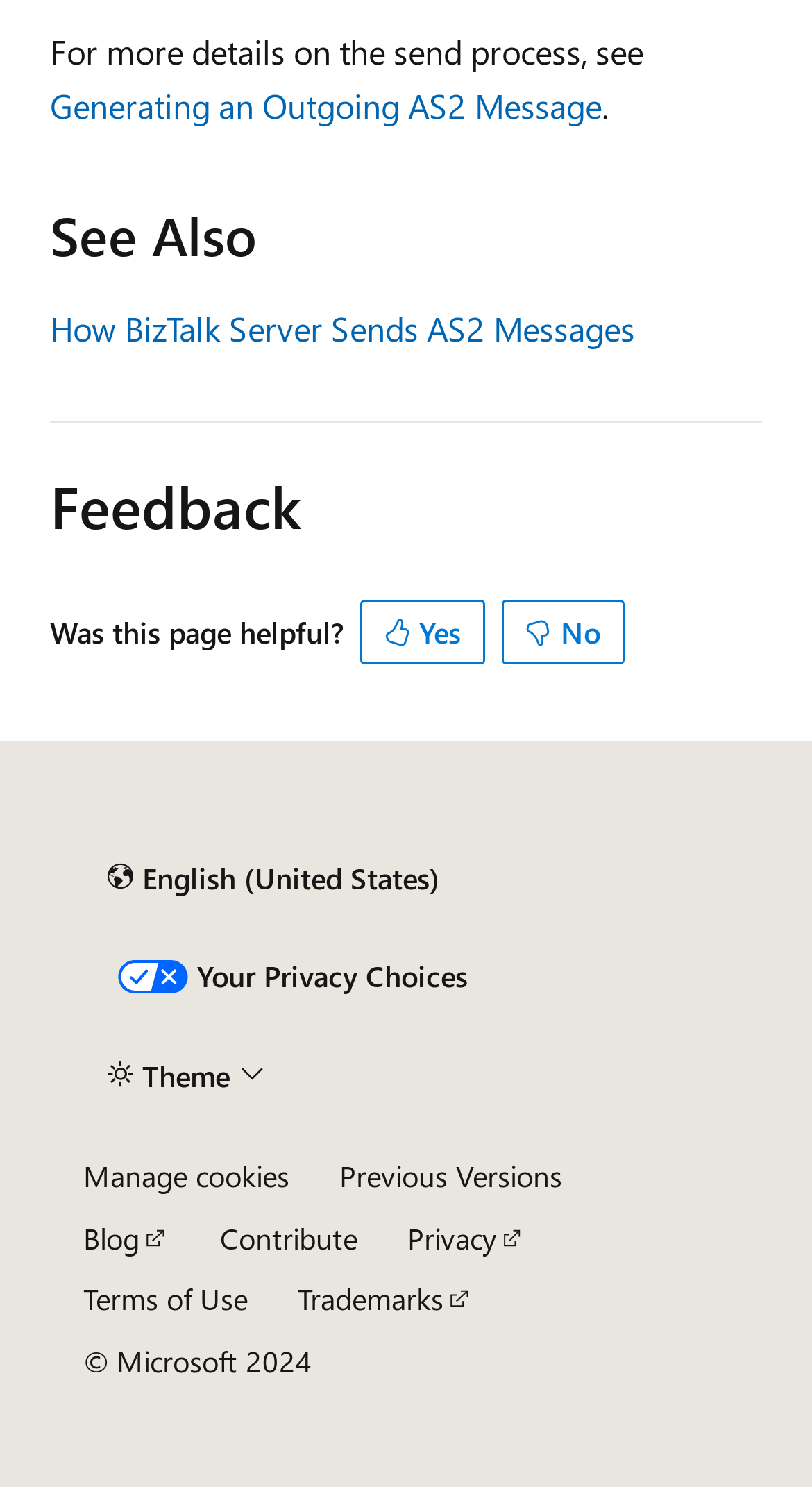Determine the bounding box coordinates of the UI element that matches the following description: "Previous Versions". The coordinates should be four float numbers between 0 and 1 in the format [left, top, right, bottom].

[0.418, 0.777, 0.692, 0.804]